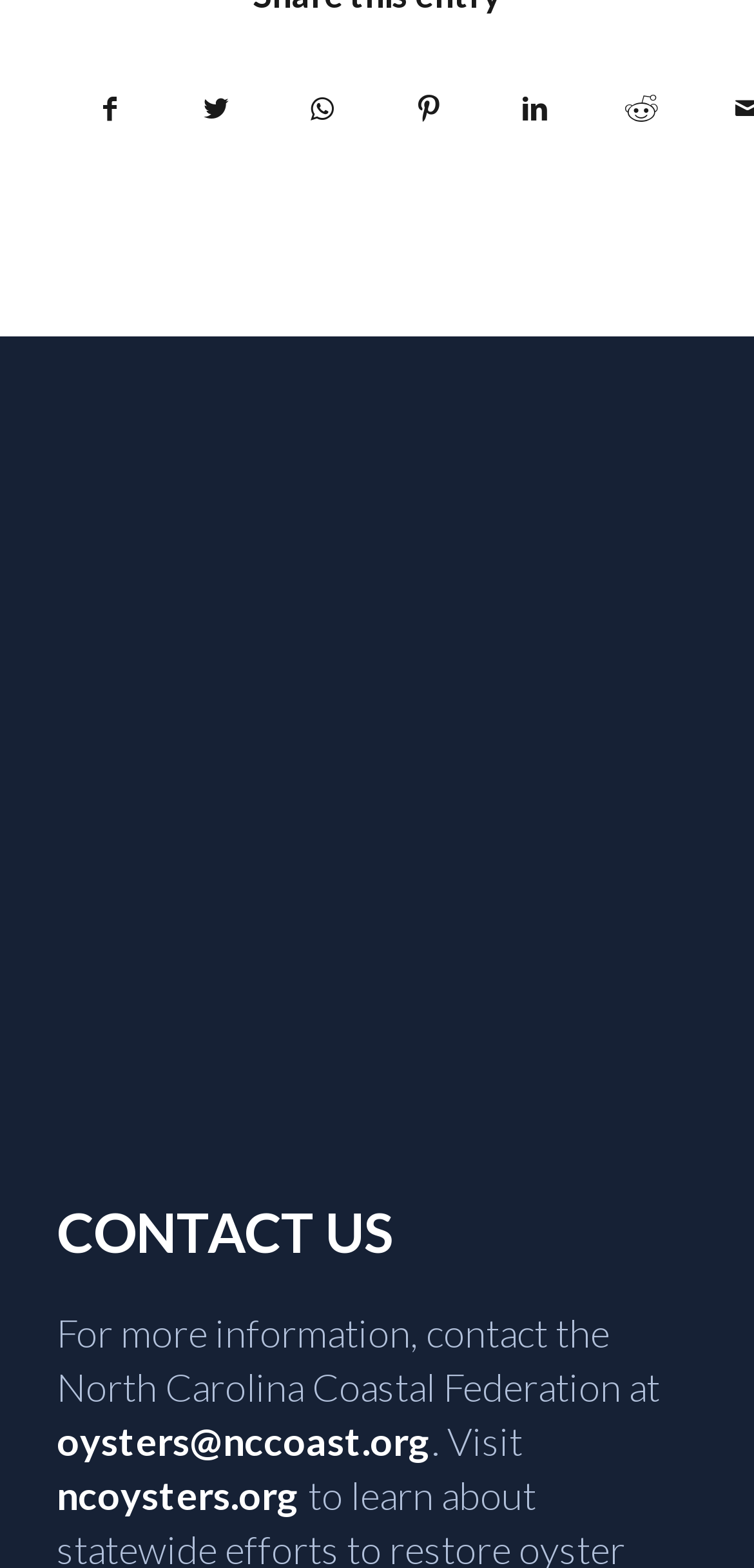What is the website of the North Carolina Coastal Federation?
Look at the screenshot and provide an in-depth answer.

The webpage provides a link 'ncoysters.org' which is the website of the North Carolina Coastal Federation, where visitors can get more information about the organization.